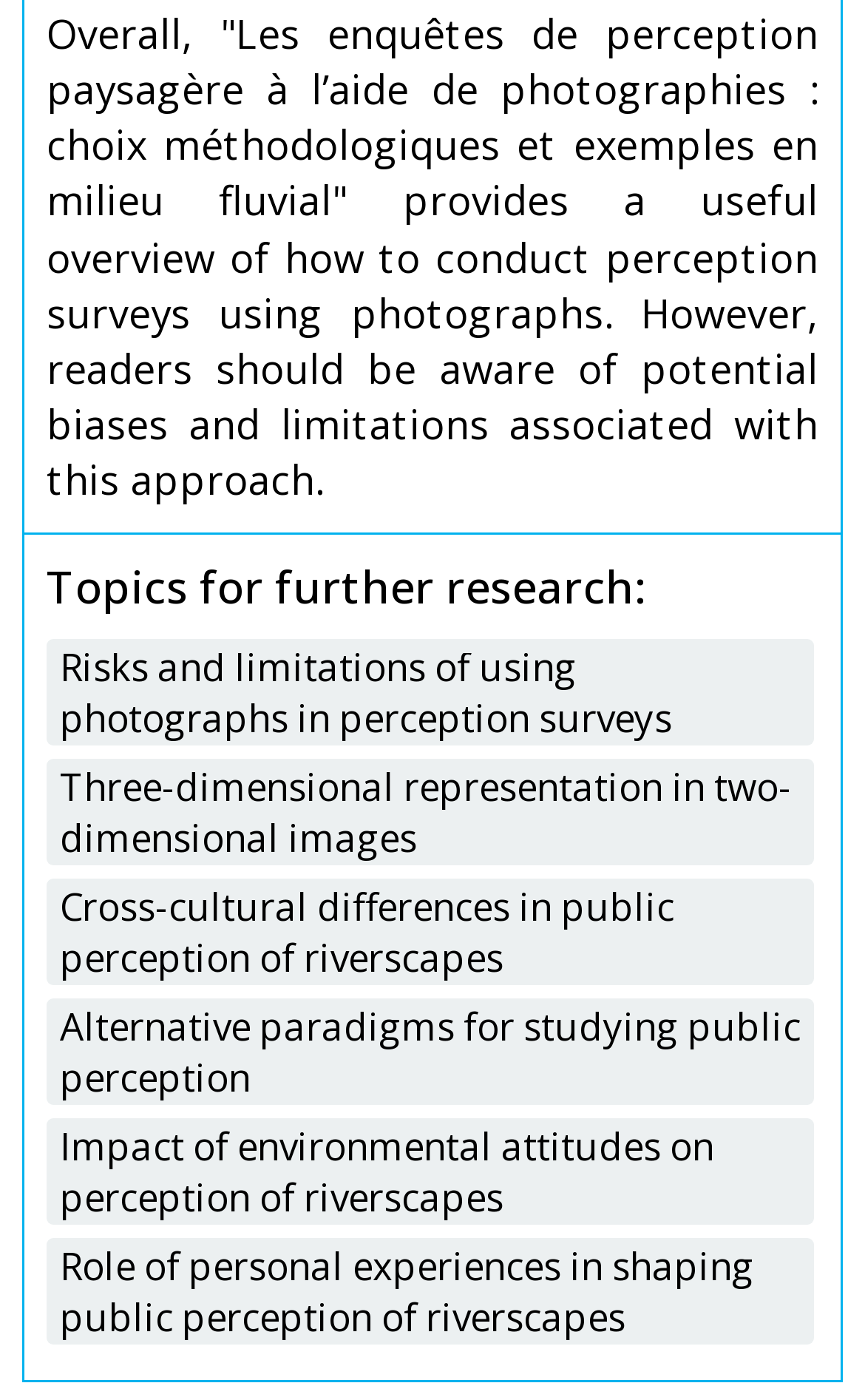What is the topic of the provided overview?
From the screenshot, supply a one-word or short-phrase answer.

perception surveys